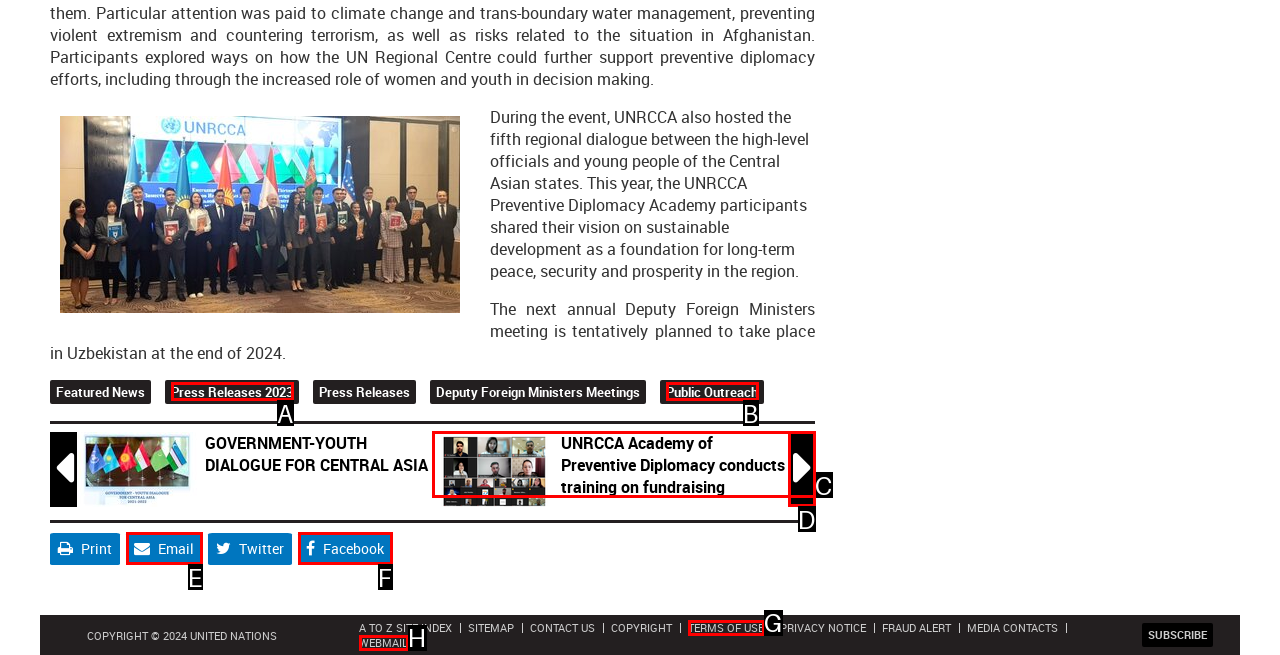Select the option I need to click to accomplish this task: Open Press Releases 2023
Provide the letter of the selected choice from the given options.

A